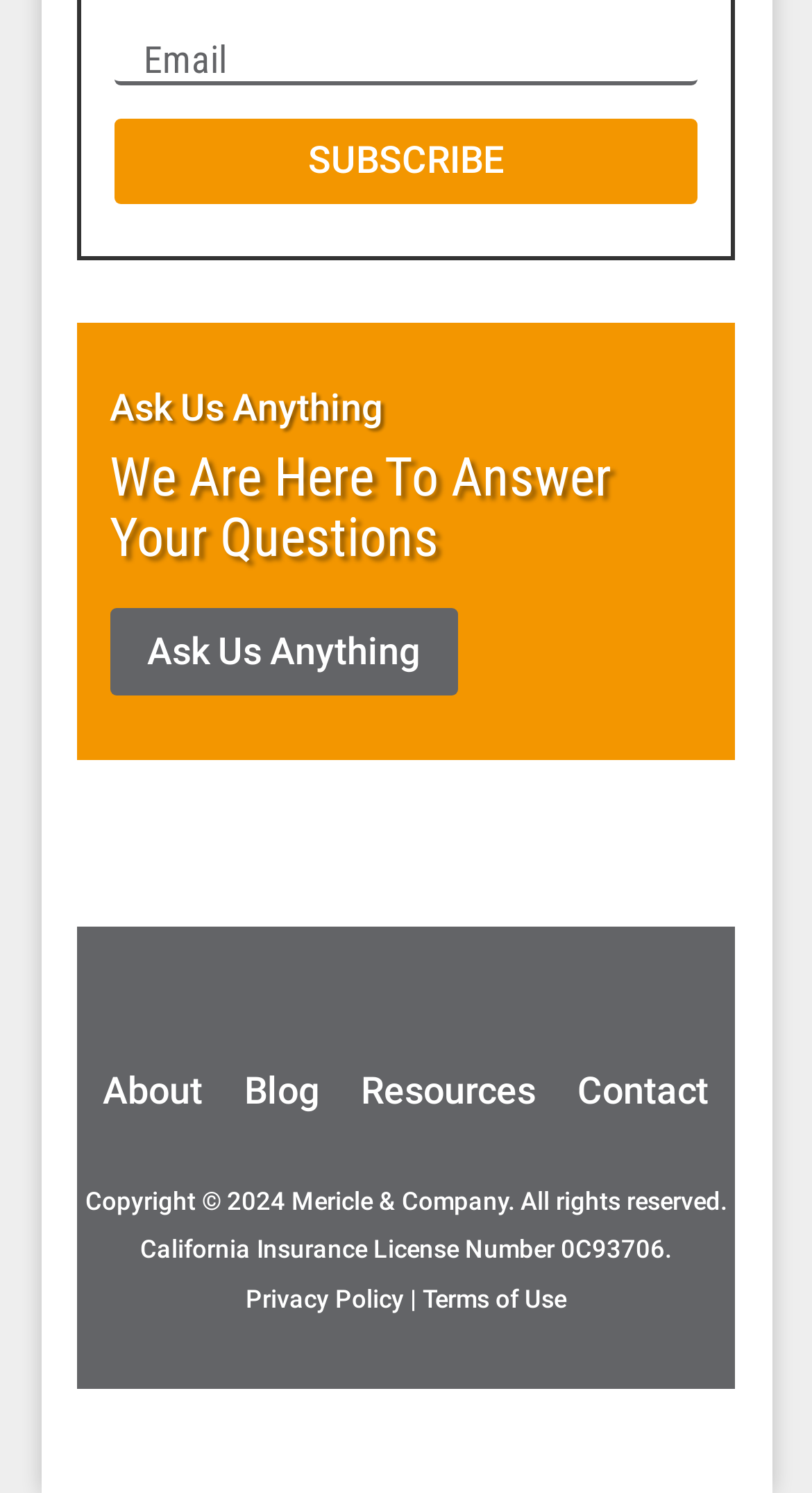From the image, can you give a detailed response to the question below:
What is the purpose of the textbox?

The textbox is located at the top of the webpage with a label 'Ask Us Anything', indicating that it is meant for users to input their questions. The presence of a 'SUBSCRIBE' link nearby suggests that users can submit their questions and receive answers or updates.